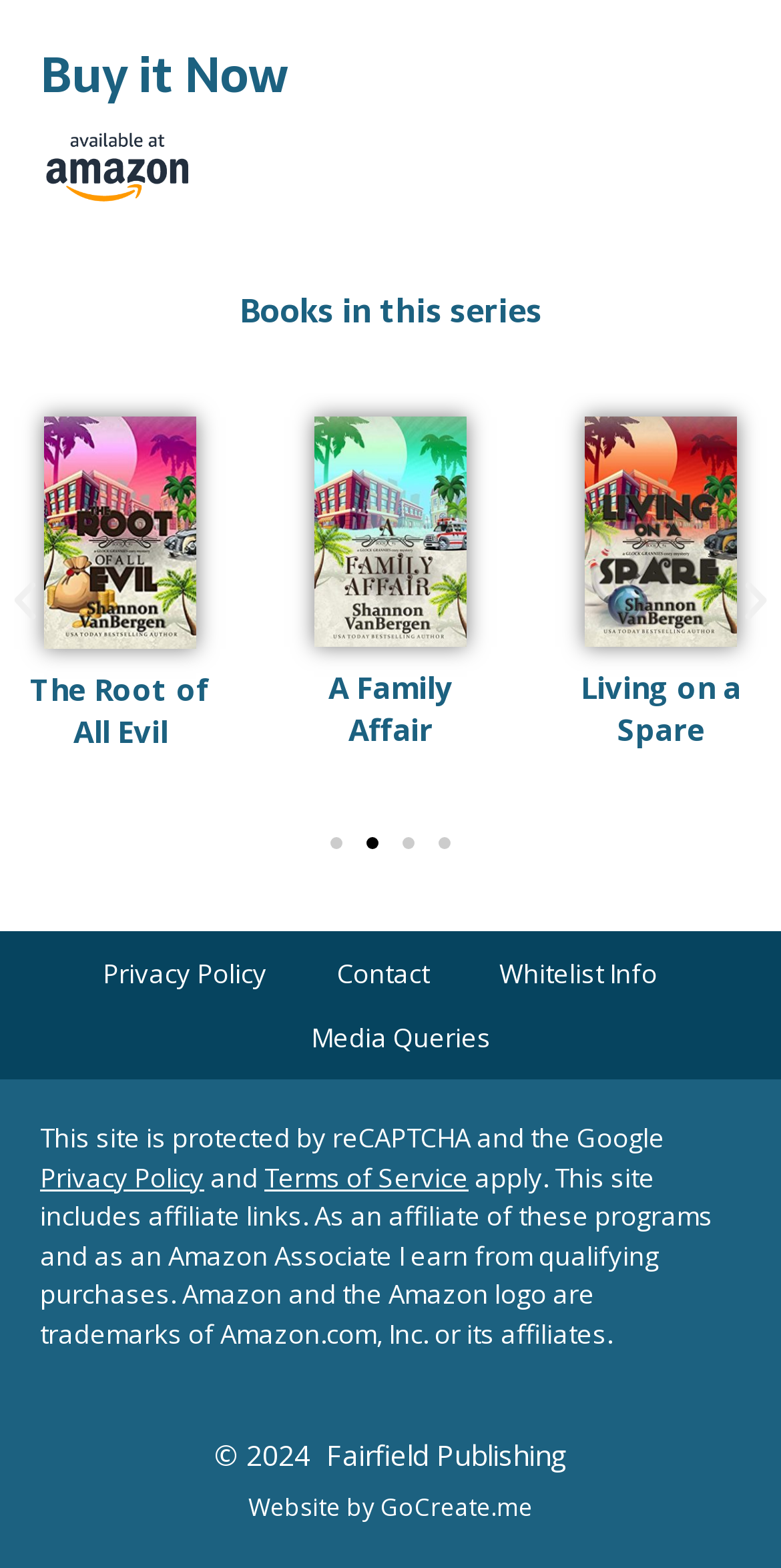Please reply with a single word or brief phrase to the question: 
What is the title of the first book in the series?

The Root of All Evil